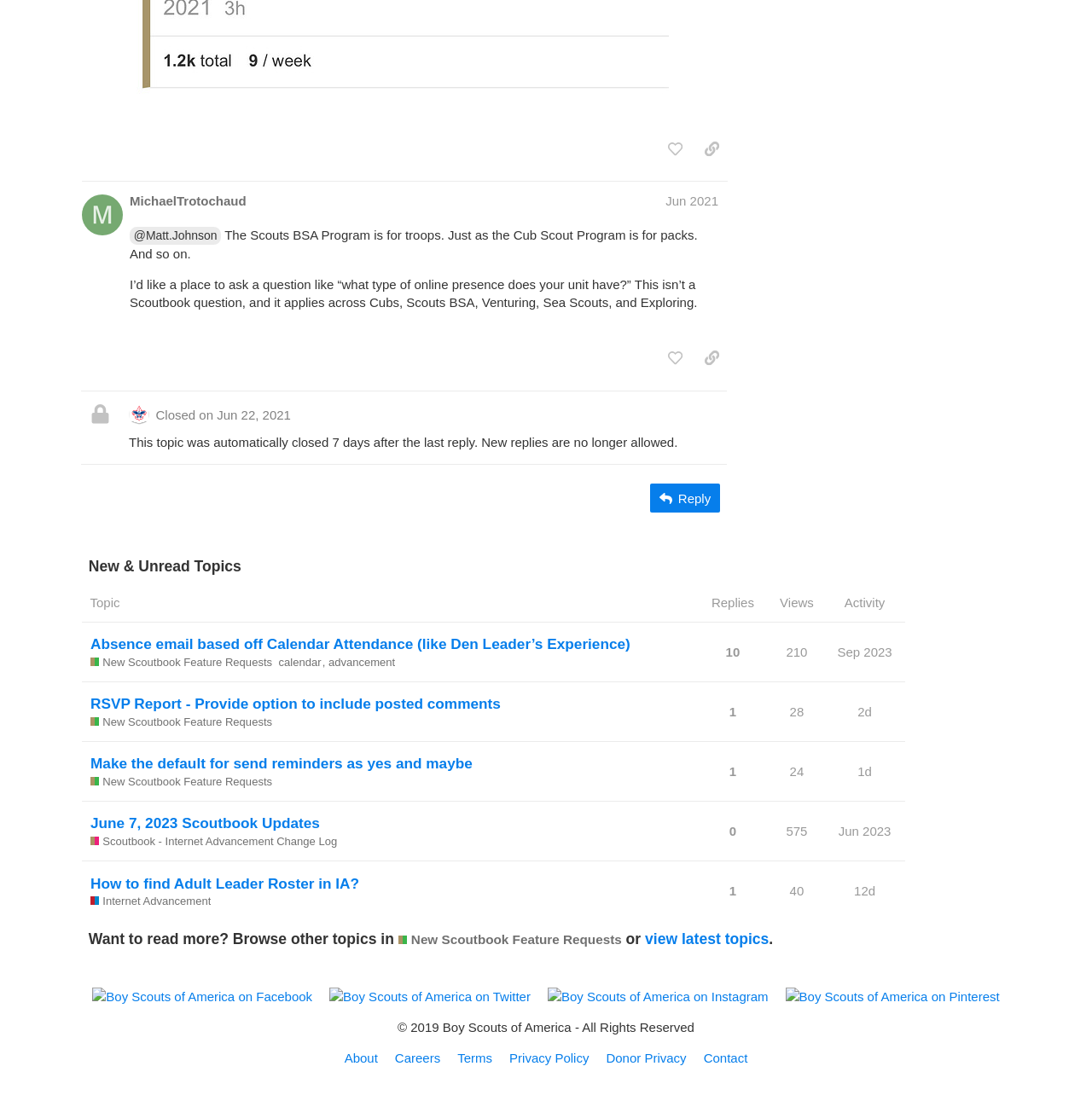Give a one-word or short-phrase answer to the following question: 
What is the username of the author of the third post?

MichaelTrotochaud